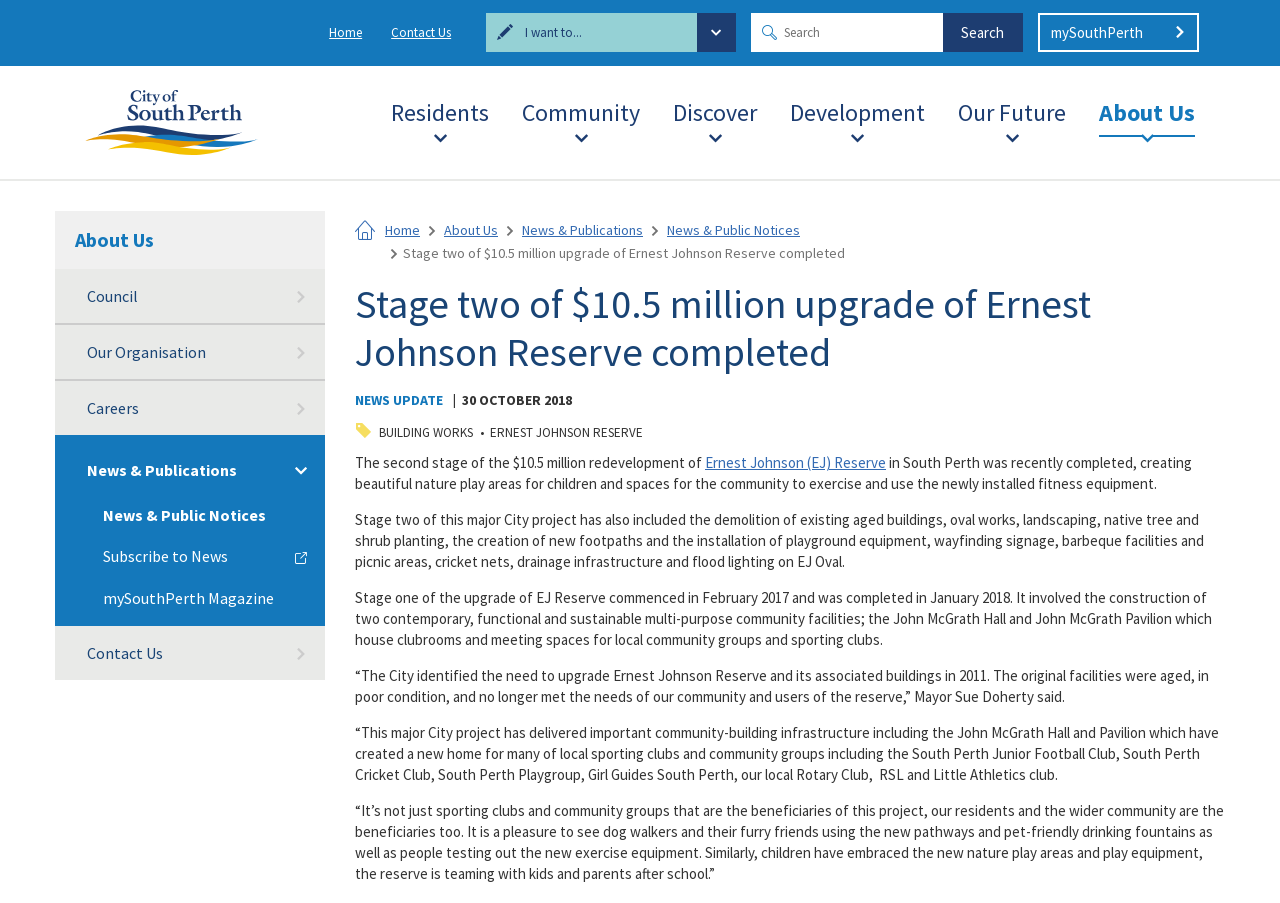Please determine the headline of the webpage and provide its content.

Stage two of $10.5 million upgrade of Ernest Johnson Reserve completed